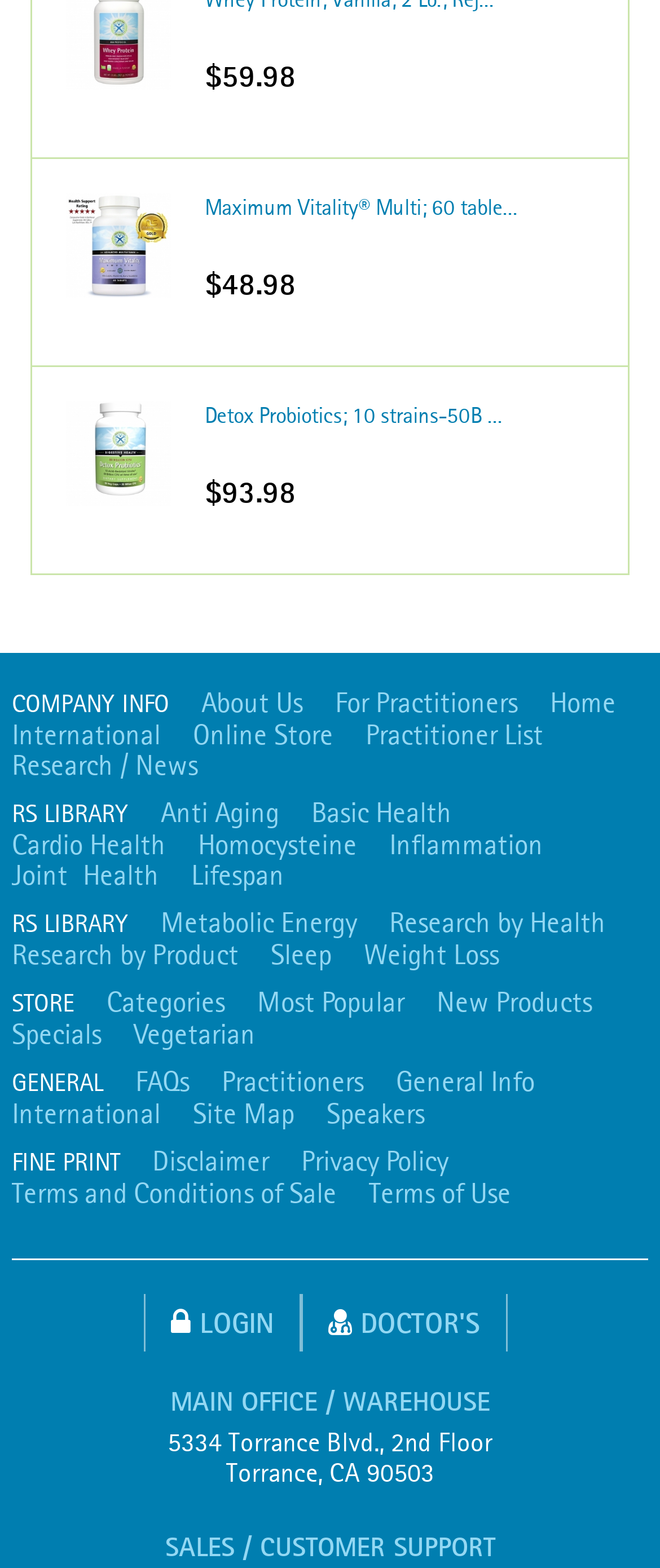Please identify the bounding box coordinates of the element's region that should be clicked to execute the following instruction: "Click the 'LOGIN' button". The bounding box coordinates must be four float numbers between 0 and 1, i.e., [left, top, right, bottom].

[0.218, 0.825, 0.456, 0.862]